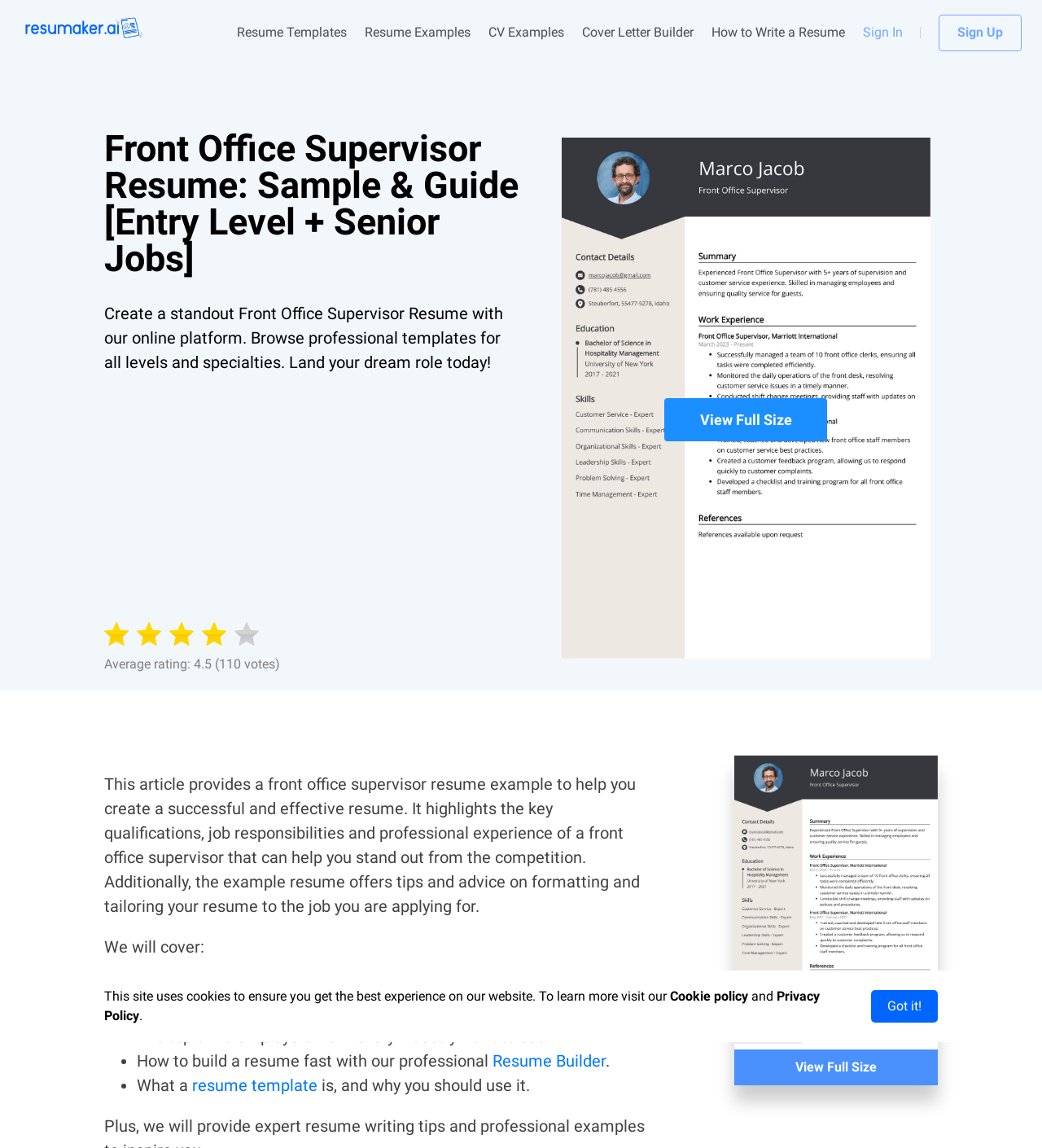Find the bounding box coordinates for the area that must be clicked to perform this action: "View 'Front Office Supervisor Resume Example'".

[0.5, 0.12, 0.9, 0.574]